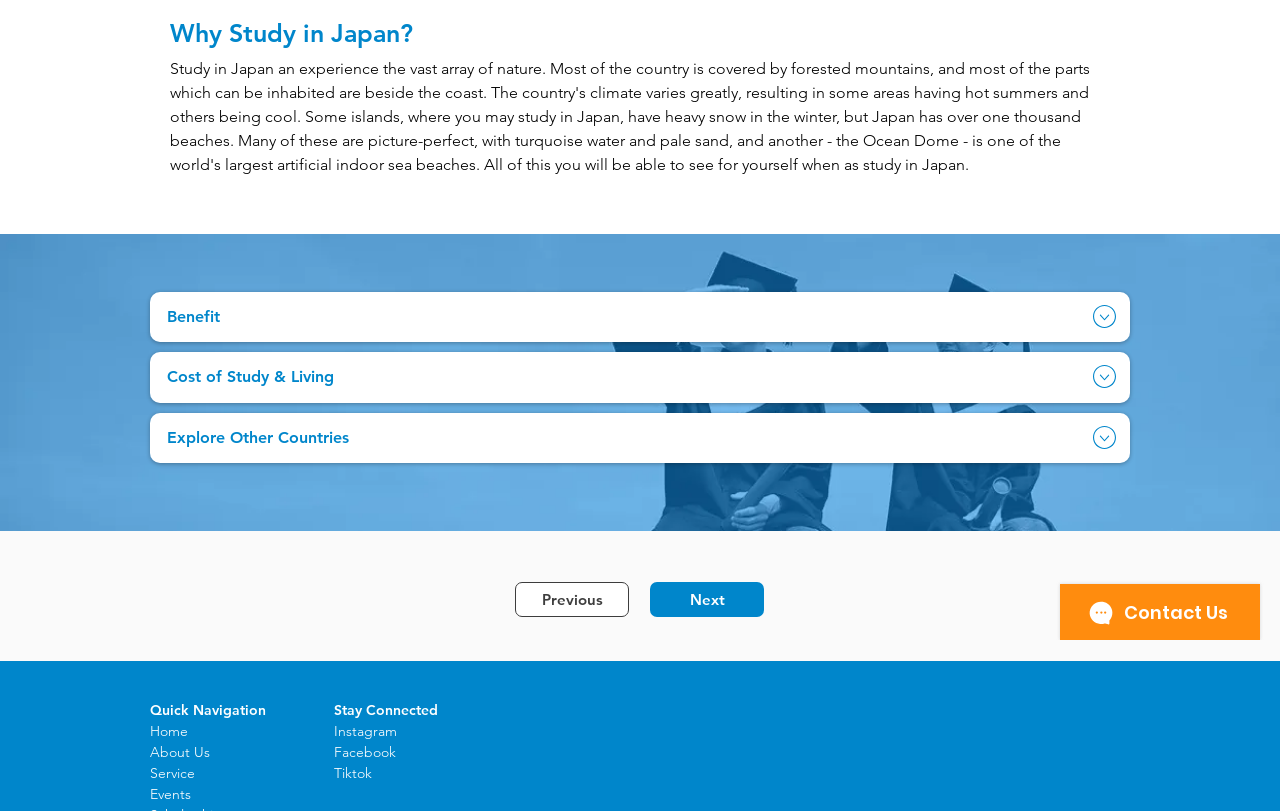Please determine the bounding box of the UI element that matches this description: Previous. The coordinates should be given as (top-left x, top-left y, bottom-right x, bottom-right y), with all values between 0 and 1.

[0.402, 0.717, 0.491, 0.76]